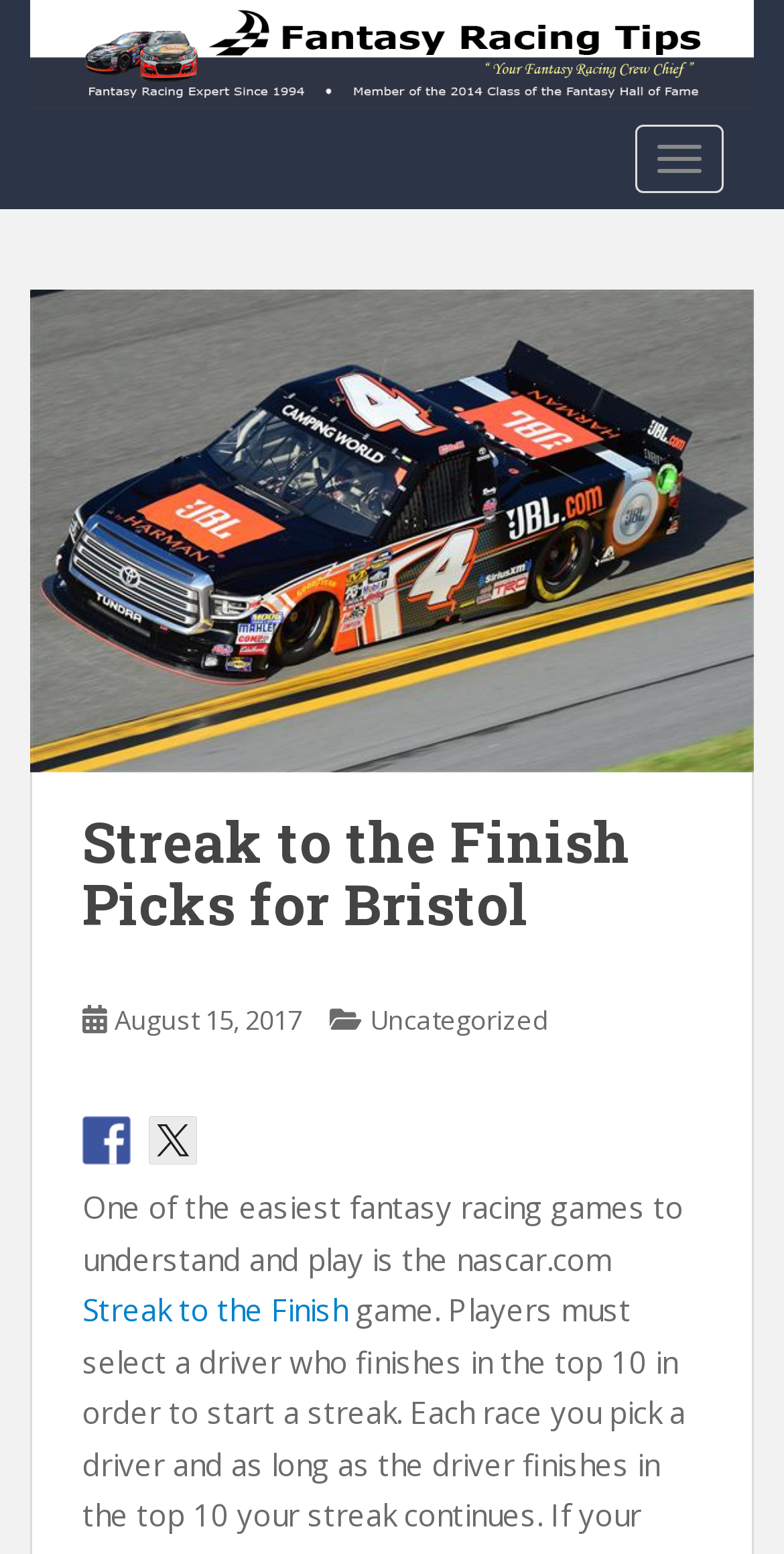Summarize the webpage with intricate details.

The webpage is about fantasy racing tips, specifically focusing on "Streak to the Finish Picks for Bristol". At the top-left corner, there is a link to "Fantasy Racing Tips" accompanied by an image with the same name. 

On the top-right side, there is a button labeled "TOGGLE NAVIGATION". Below this button, there is a header section that contains the main title "Streak to the Finish Picks for Bristol" and a subheading with the date "August 15, 2017" and a category "Uncategorized". 

In the same section, there are social media links to "Facebook" and "twitter", each accompanied by an image. 

The main content of the webpage starts below the header section, with a paragraph of text that explains how to play a fantasy racing game on nascar.com. There is also a link to "Streak to the Finish" within this paragraph.